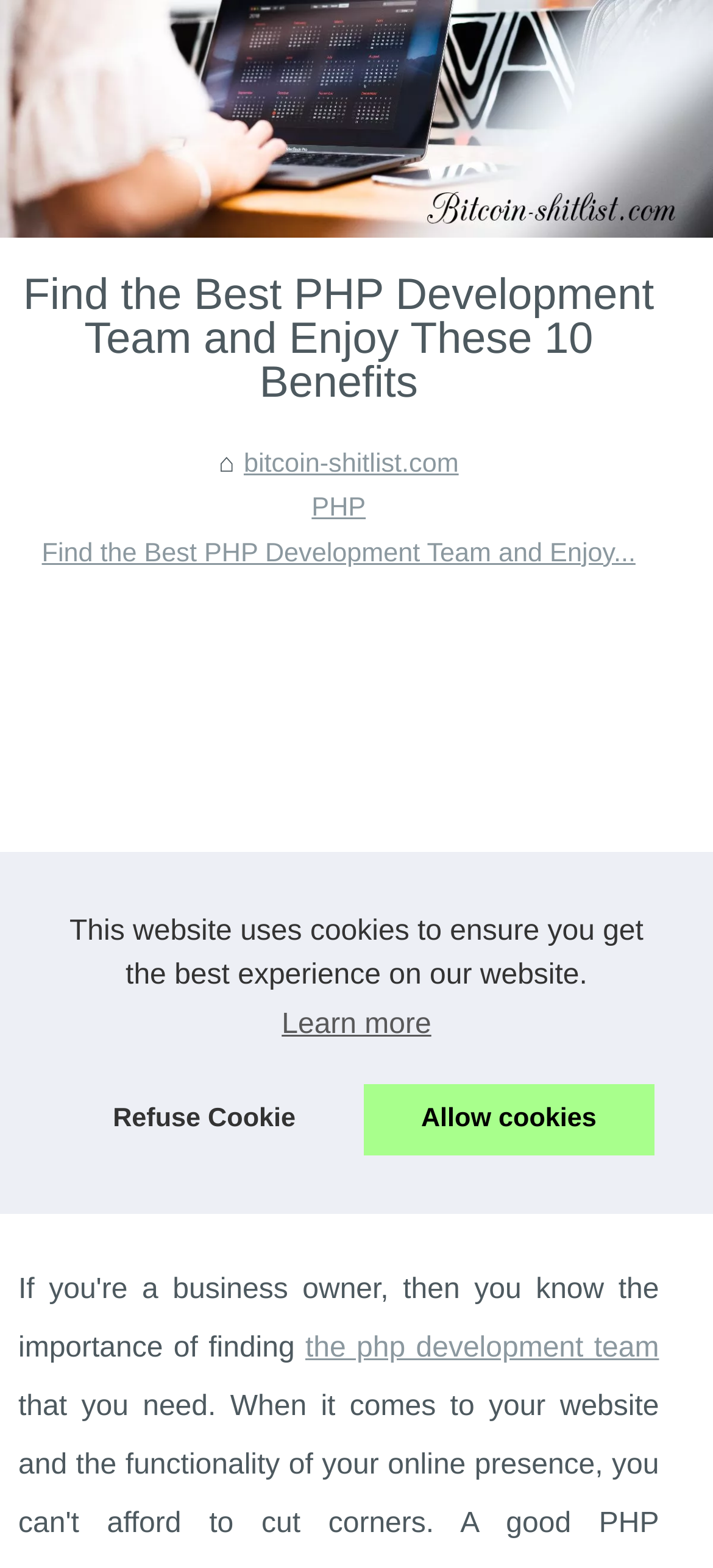Find the bounding box coordinates of the UI element according to this description: "title="bitcoin-shitlist.com"".

[0.0, 0.0, 1.0, 0.152]